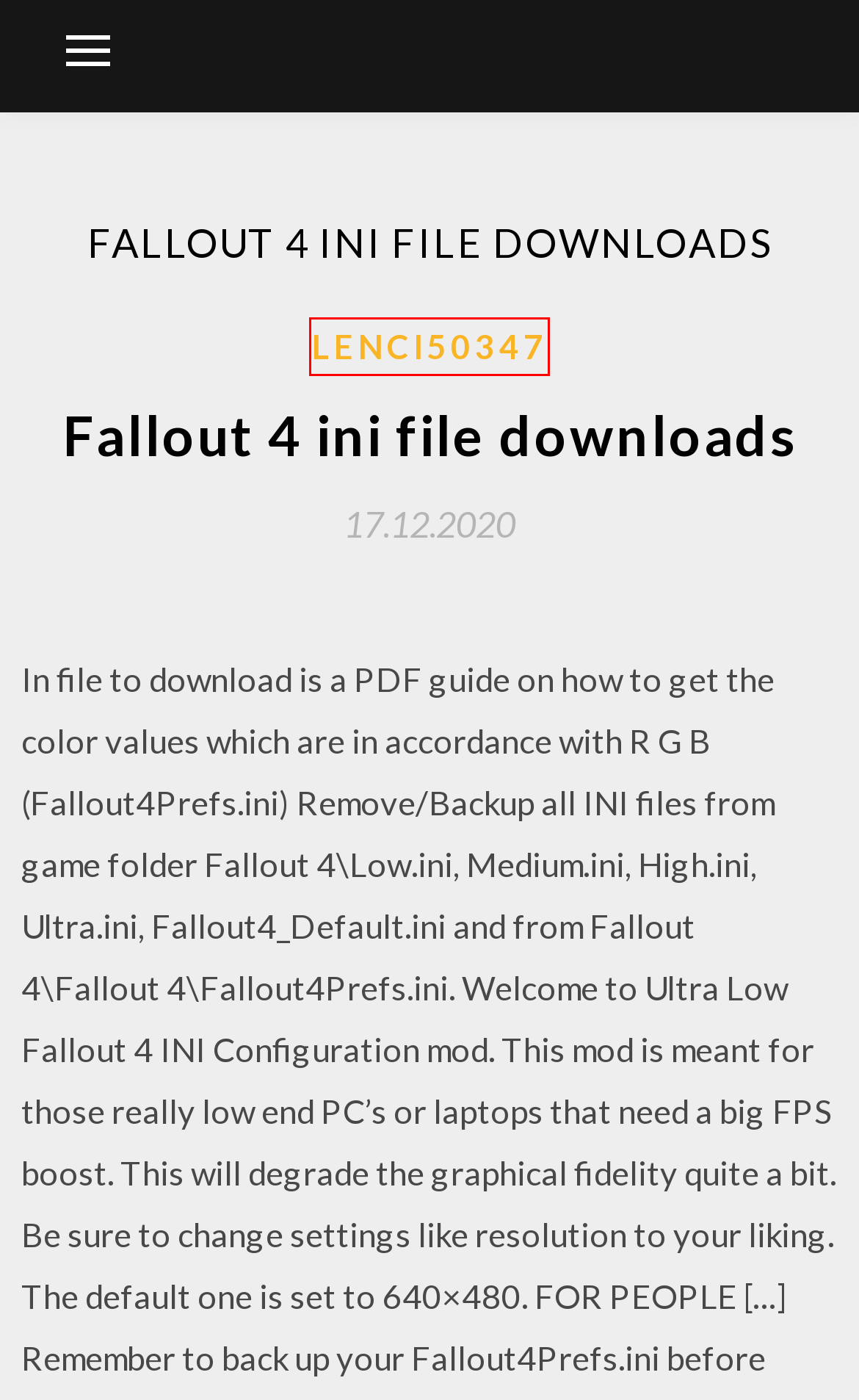Observe the provided screenshot of a webpage with a red bounding box around a specific UI element. Choose the webpage description that best fits the new webpage after you click on the highlighted element. These are your options:
A. Raposdy laila sabiduría torrent descargar [2020]
B. Download last version of itunes for windows 10 (2020)
C. Descarga gratuita de la plantilla del sitio web de la empresa de transporte [2020]
D. Free website download games for pc [2020]
E. Lenci50347
F. Batch file that downloads file and runs powershell (2020)
G. Breakers episode 5 torrent download [2020]
H. Passionate marriage free pdf download [2020]

E